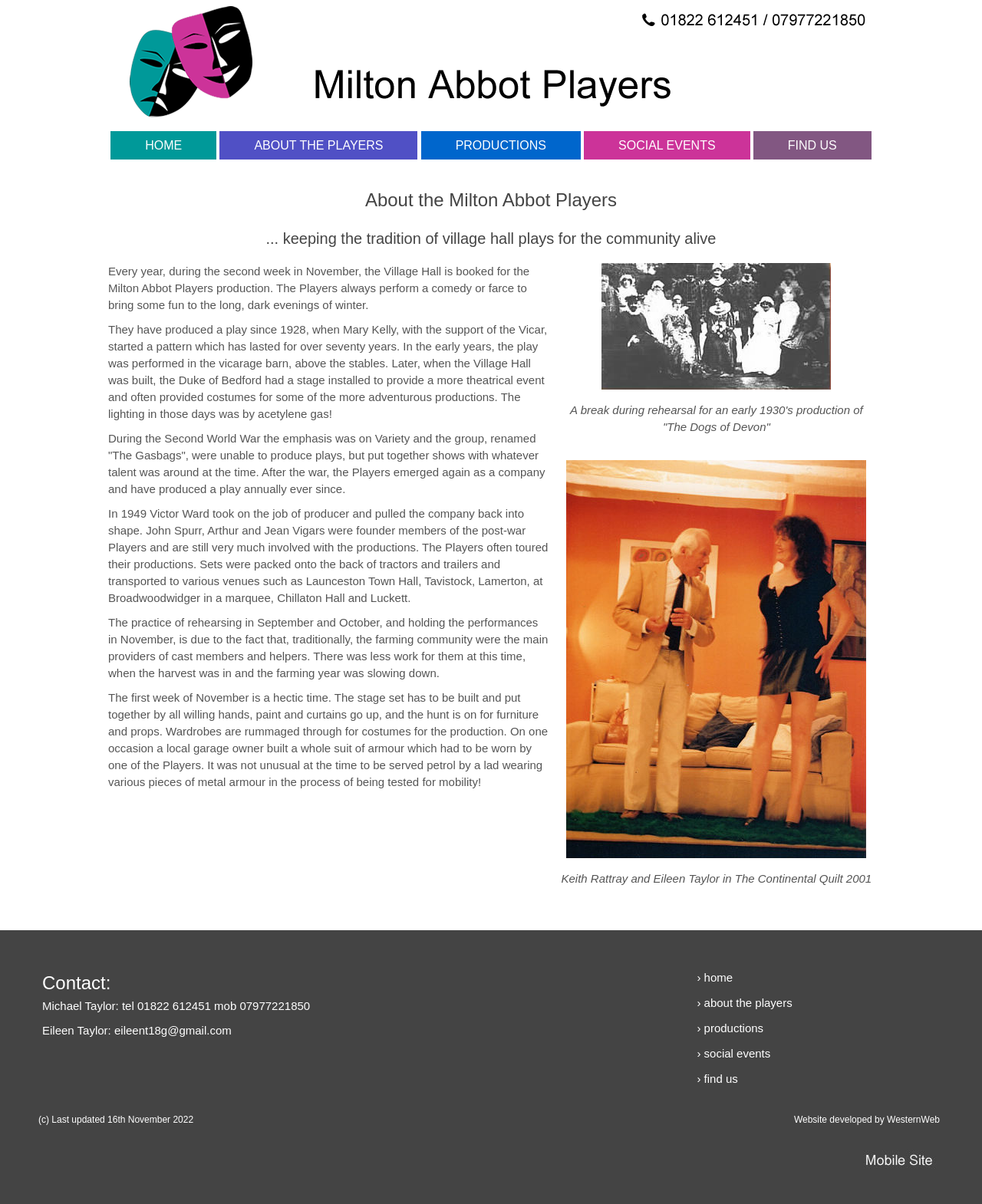Determine the bounding box coordinates for the area that needs to be clicked to fulfill this task: "Visit the website developer's page". The coordinates must be given as four float numbers between 0 and 1, i.e., [left, top, right, bottom].

[0.809, 0.925, 0.957, 0.934]